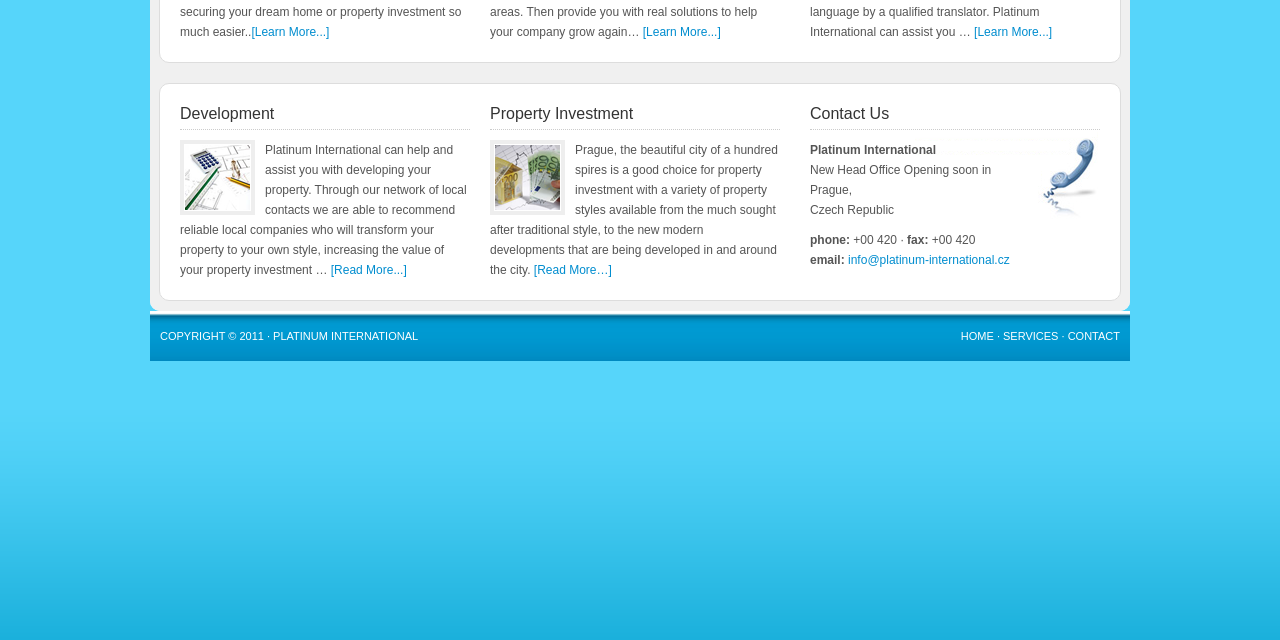Using the provided element description: "[Learn More...]", identify the bounding box coordinates. The coordinates should be four floats between 0 and 1 in the order [left, top, right, bottom].

[0.761, 0.039, 0.822, 0.061]